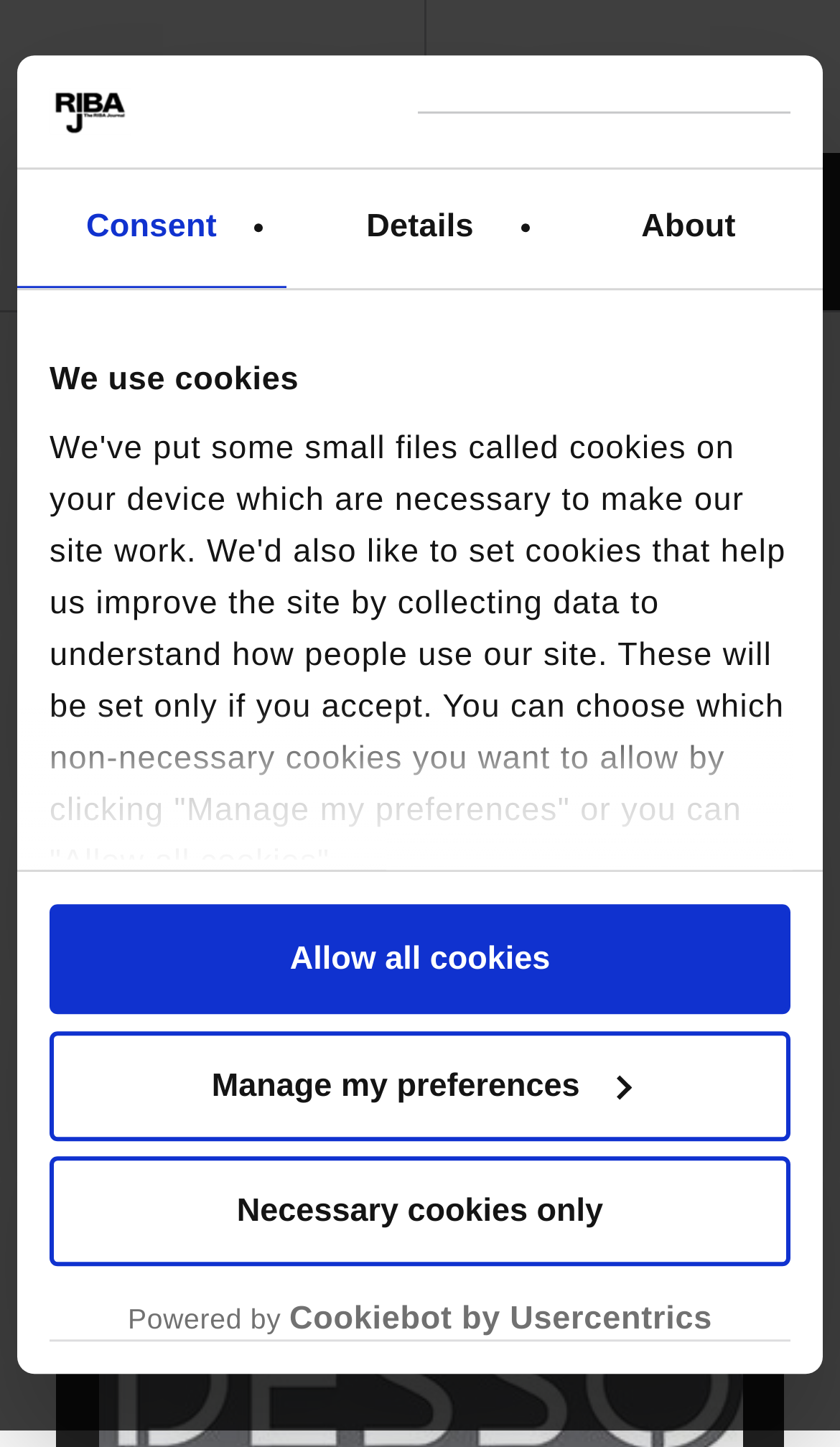Using the provided element description "Manage my preferences", determine the bounding box coordinates of the UI element.

[0.059, 0.713, 0.941, 0.789]